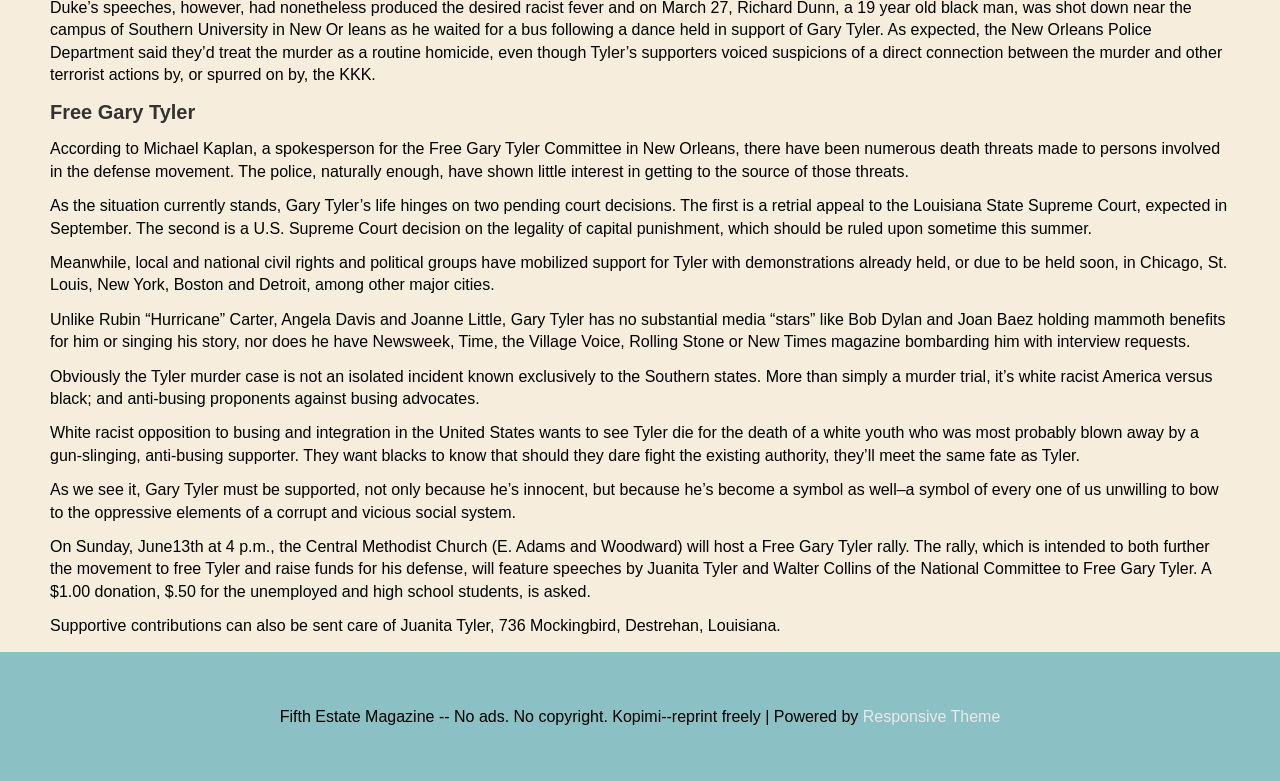Answer the question in one word or a short phrase:
What is the name of the magazine publishing this article?

Fifth Estate Magazine